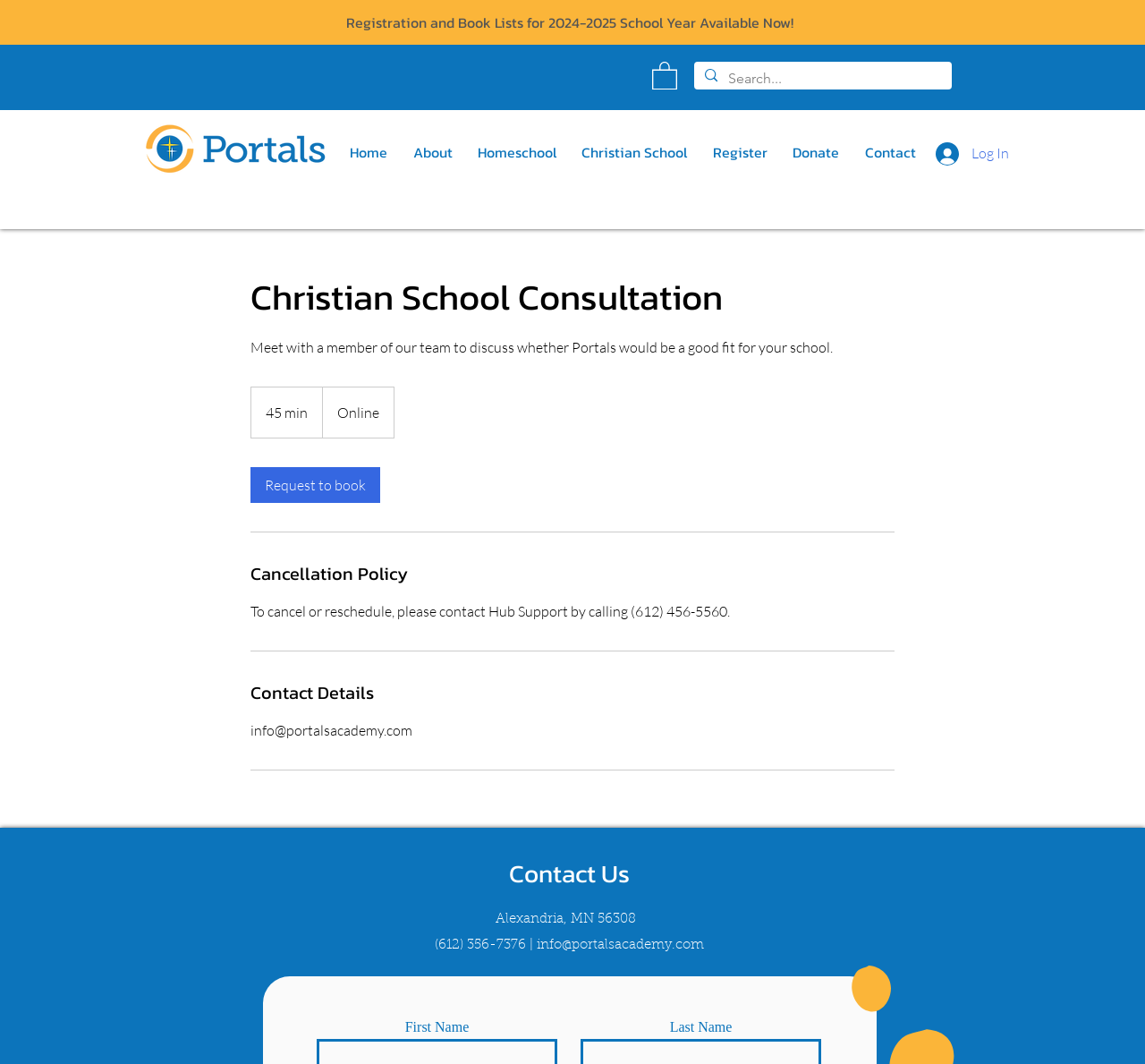Specify the bounding box coordinates of the area that needs to be clicked to achieve the following instruction: "Log in to the portal".

[0.806, 0.127, 0.892, 0.162]